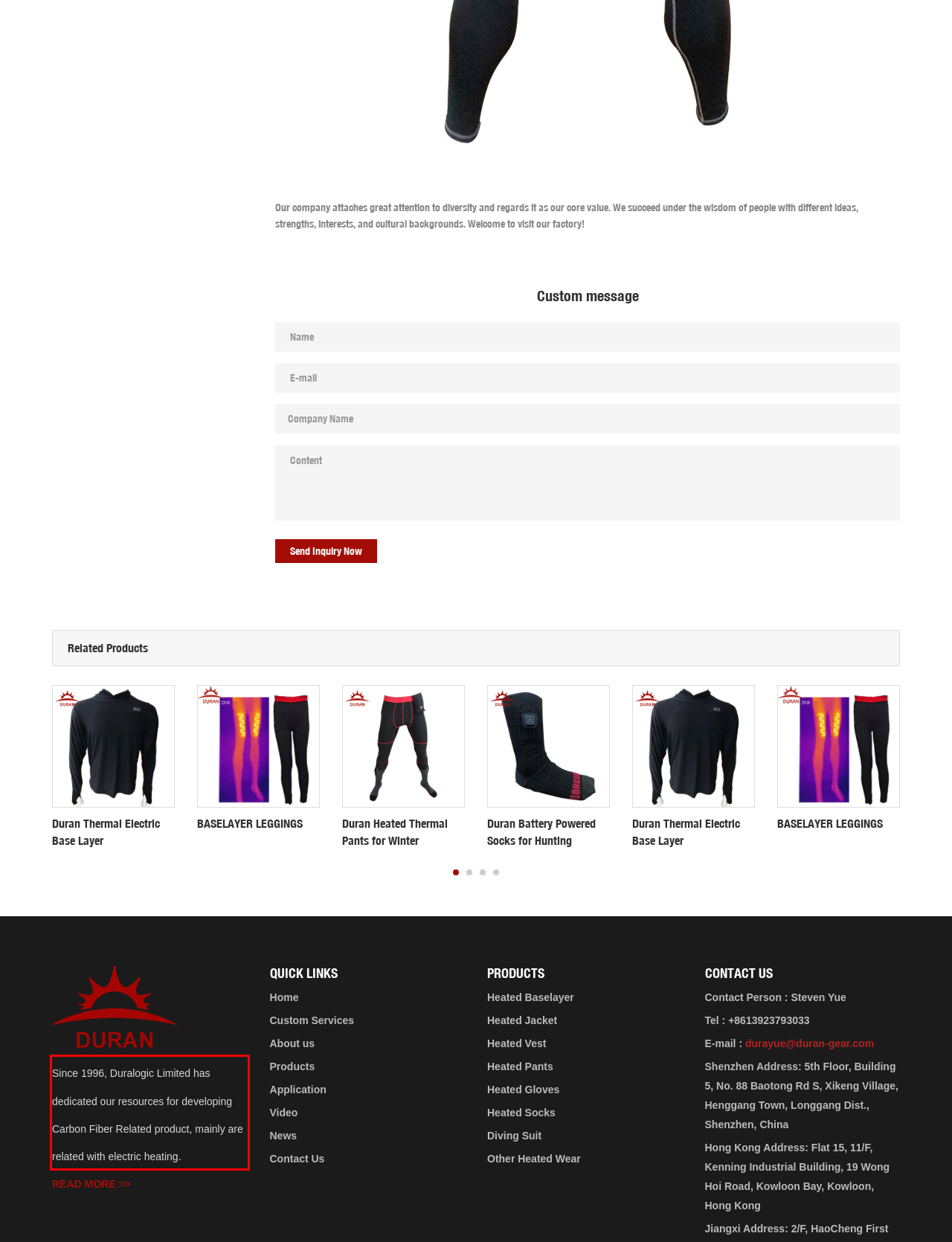Locate the red bounding box in the provided webpage screenshot and use OCR to determine the text content inside it.

Since 1996, Duralogic Limited has dedicated our resources for developing Carbon Fiber Related product, mainly are related with electric heating.